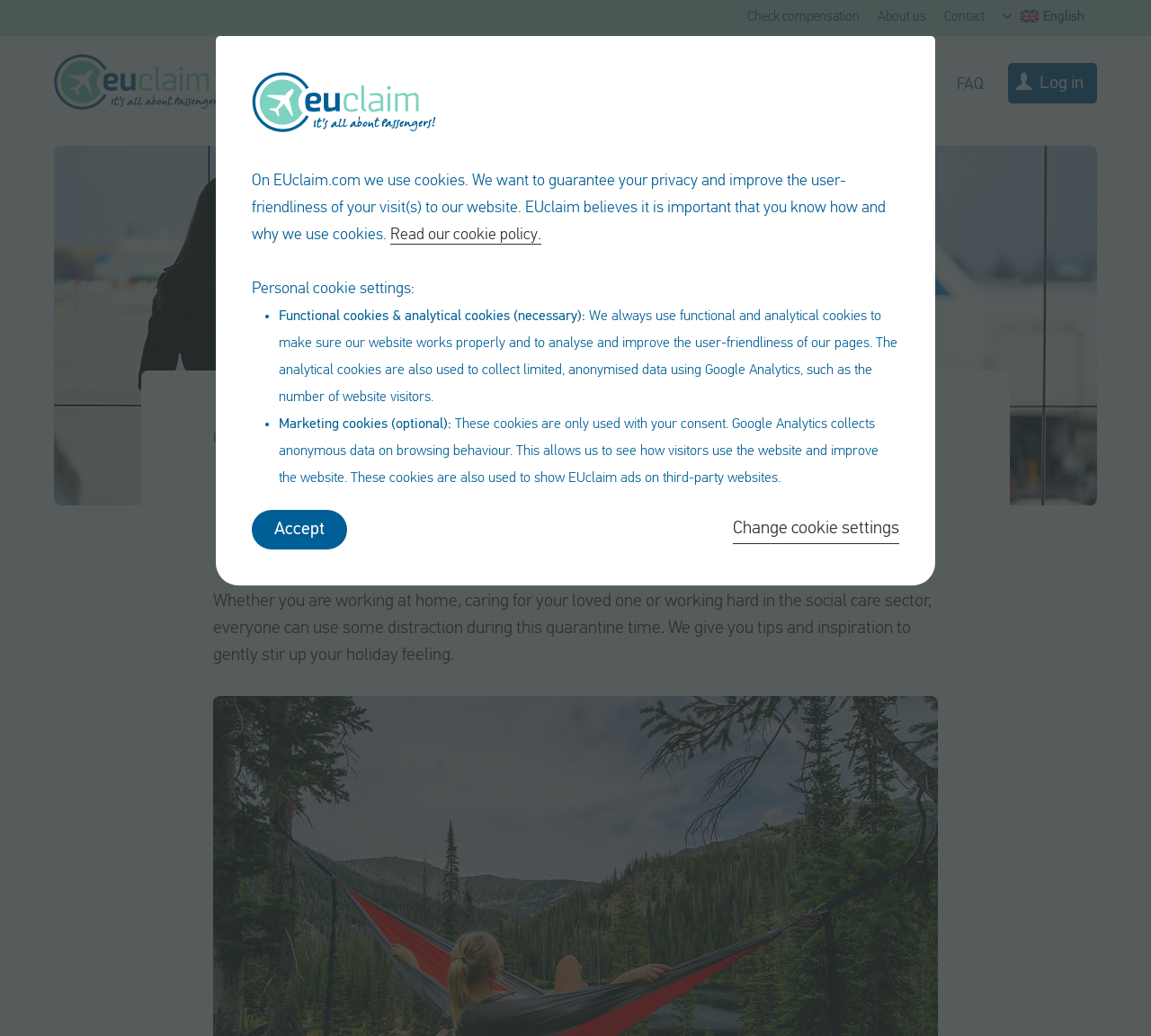With reference to the screenshot, provide a detailed response to the question below:
What is the language of the webpage?

I determined the language of the webpage by looking at the StaticText element with the text 'English' at coordinates [0.906, 0.01, 0.942, 0.023]. This suggests that the language of the webpage is English.